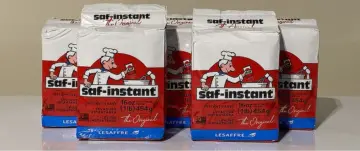What is the occupation of the person illustrated on the packets? Refer to the image and provide a one-word or short phrase answer.

chef